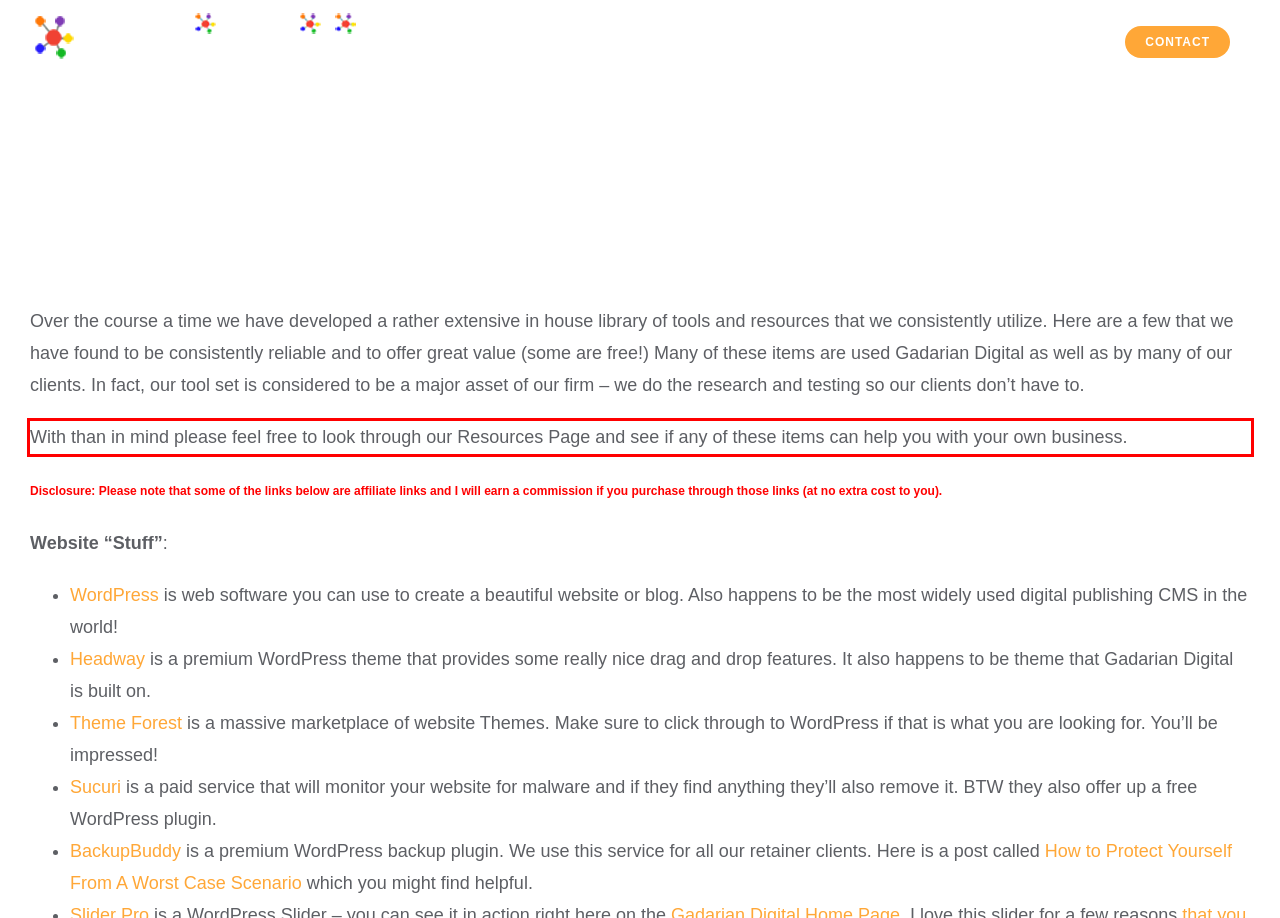Using the provided webpage screenshot, recognize the text content in the area marked by the red bounding box.

With than in mind please feel free to look through our Resources Page and see if any of these items can help you with your own business.